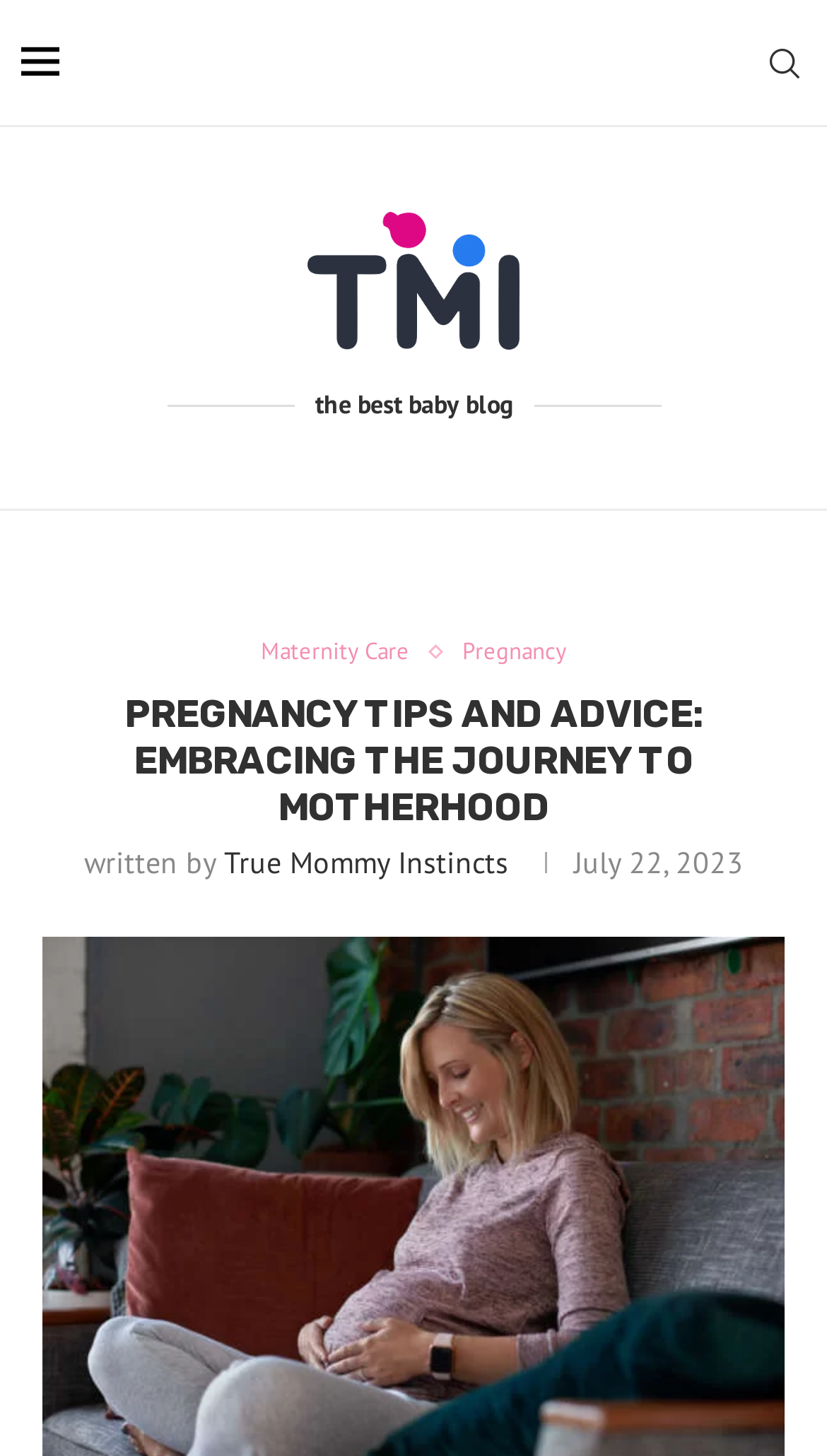What is the name of the blog?
Please provide an in-depth and detailed response to the question.

I found the answer by looking at the image element with the text 'True Mommy Instinct' and the link element with the same text, which suggests that it is the name of the blog.